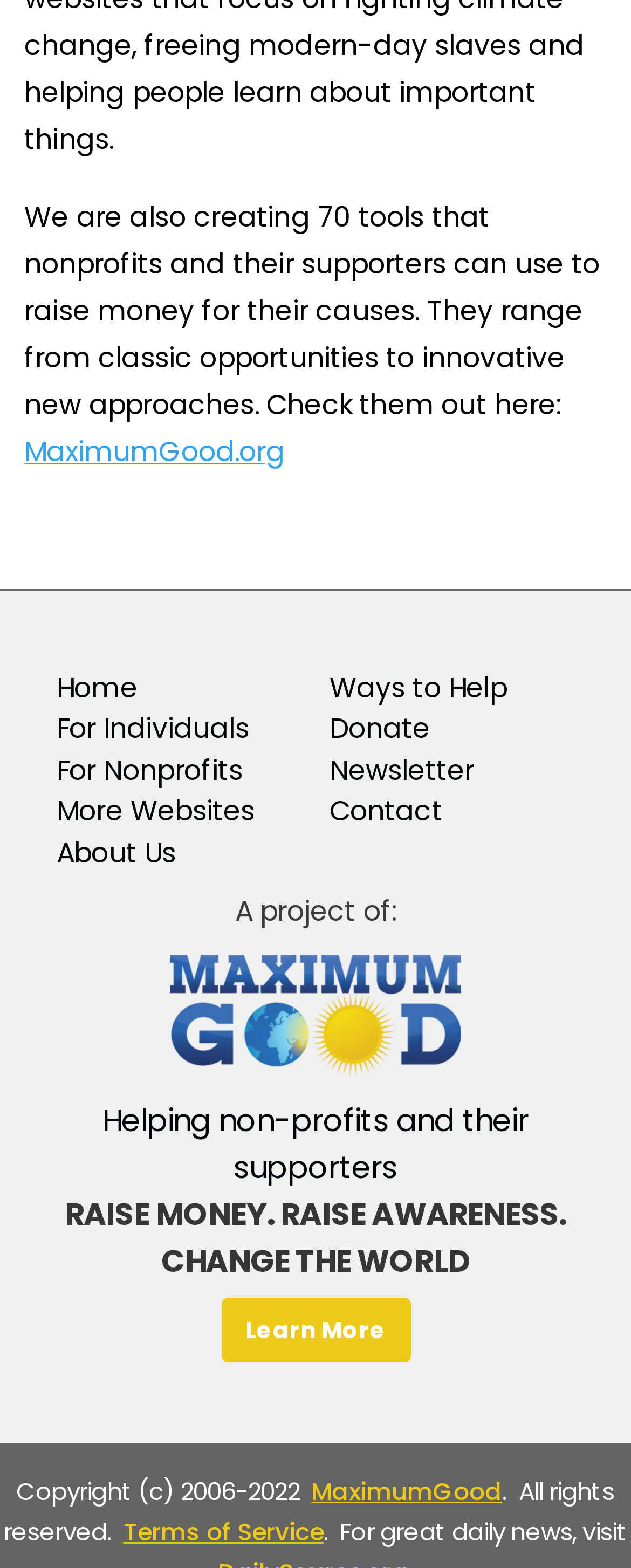Please identify the bounding box coordinates of the area I need to click to accomplish the following instruction: "check Terms of Service".

[0.195, 0.966, 0.513, 0.988]